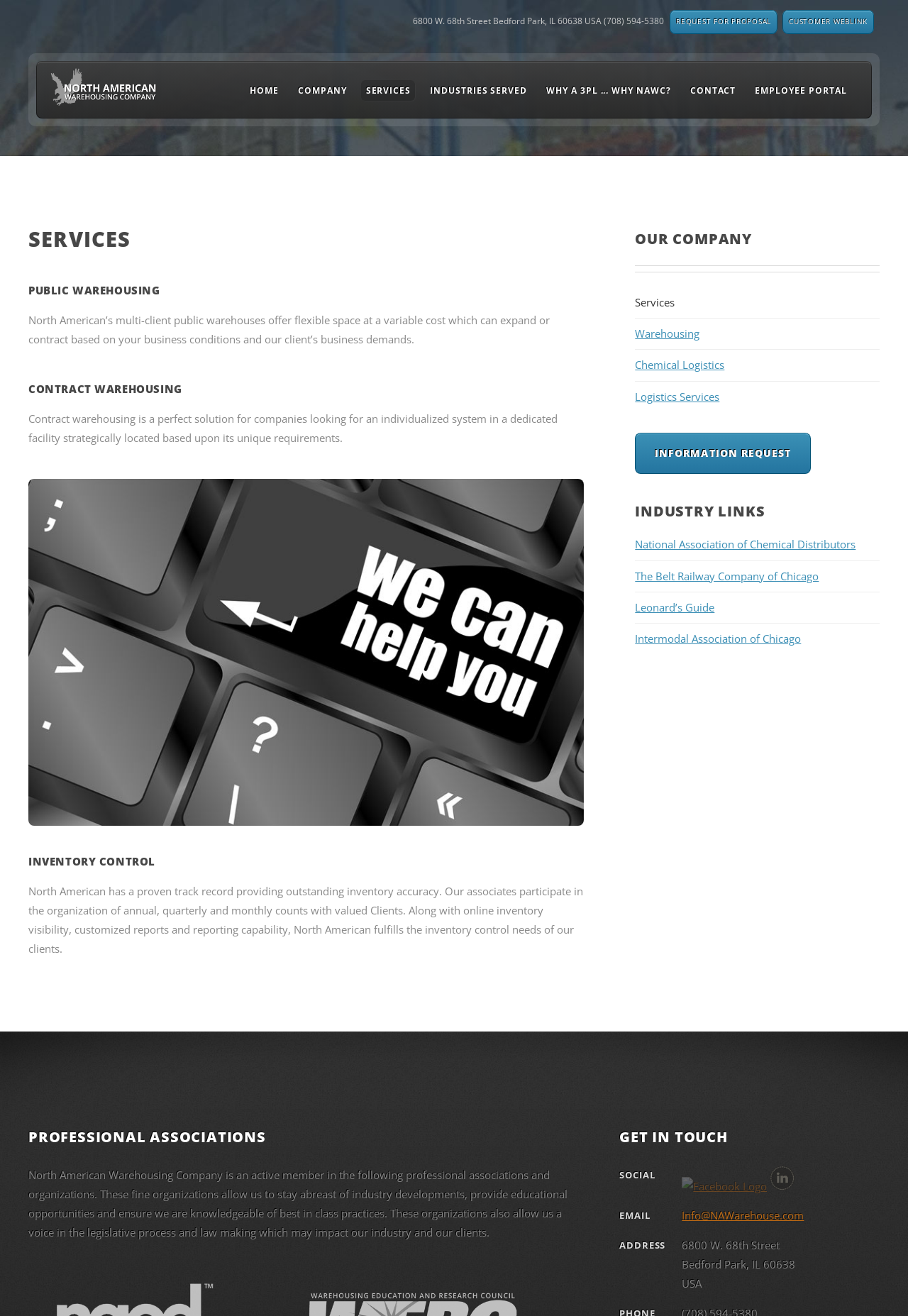From the webpage screenshot, identify the region described by Request For Proposal. Provide the bounding box coordinates as (top-left x, top-left y, bottom-right x, bottom-right y), with each value being a floating point number between 0 and 1.

[0.738, 0.007, 0.856, 0.025]